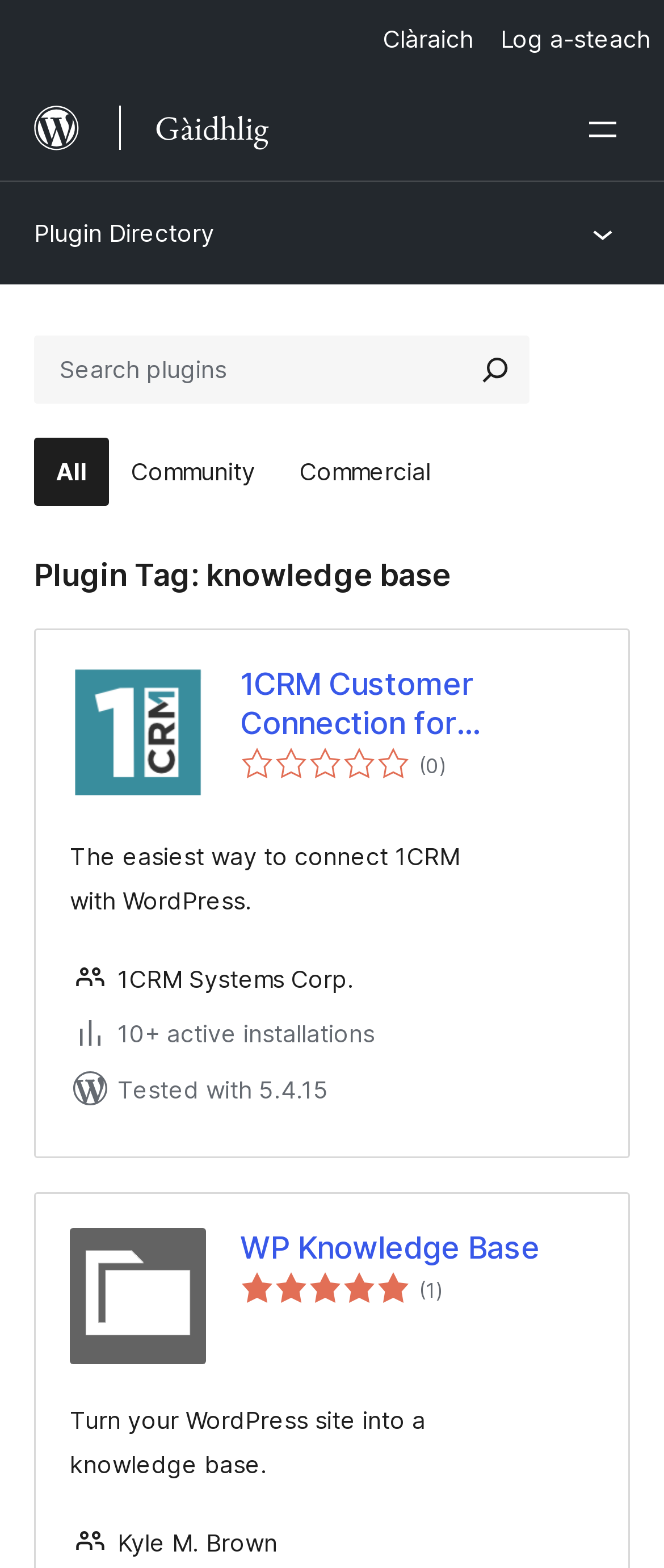Refer to the element description 1CRM Customer Connection for WordPress and identify the corresponding bounding box in the screenshot. Format the coordinates as (top-left x, top-left y, bottom-right x, bottom-right y) with values in the range of 0 to 1.

[0.362, 0.423, 0.895, 0.474]